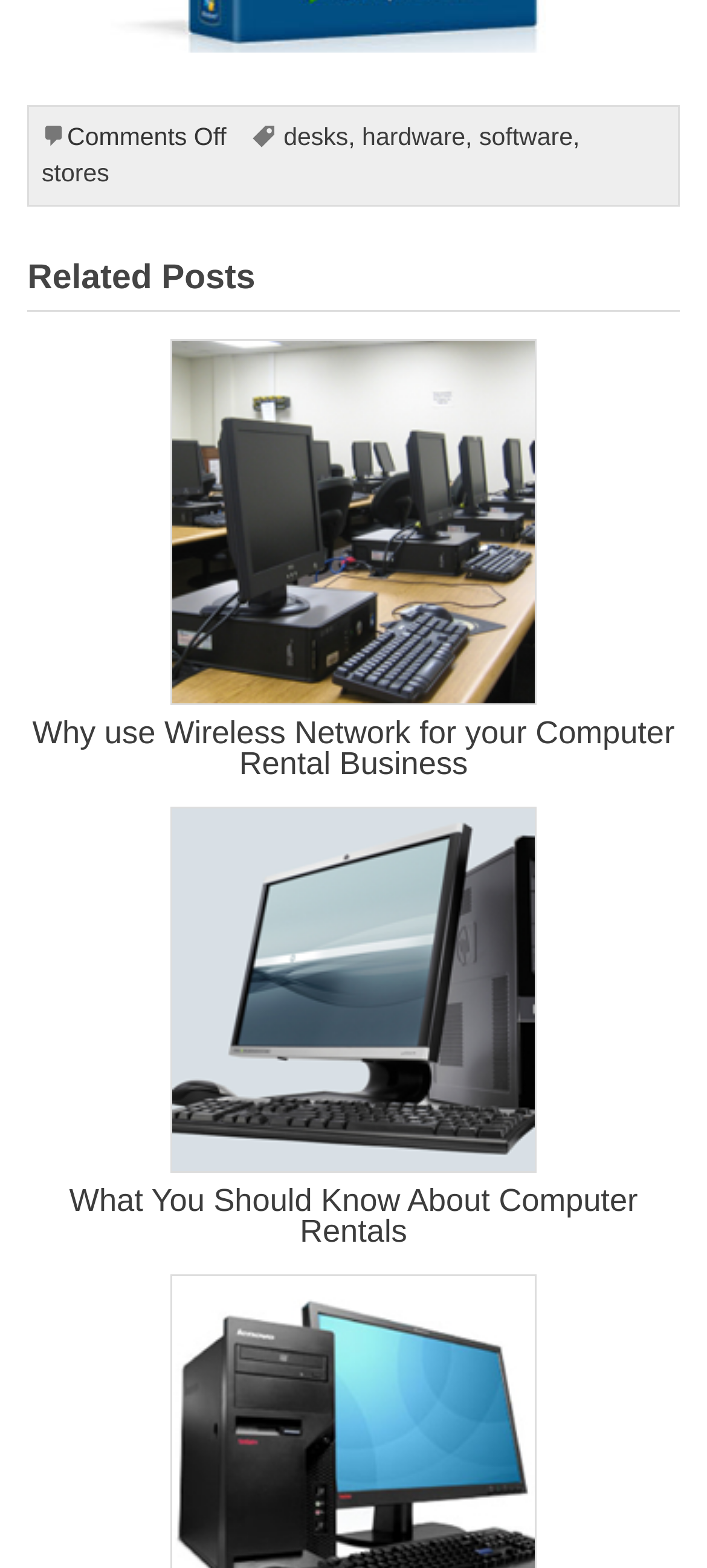What is the topic of the first related post?
Please provide a comprehensive and detailed answer to the question.

I looked at the first article element under the 'Related Posts' heading and found the heading 'Why use Wireless Network for your Computer Rental Business', which suggests that the topic of the first related post is about Wireless Network.